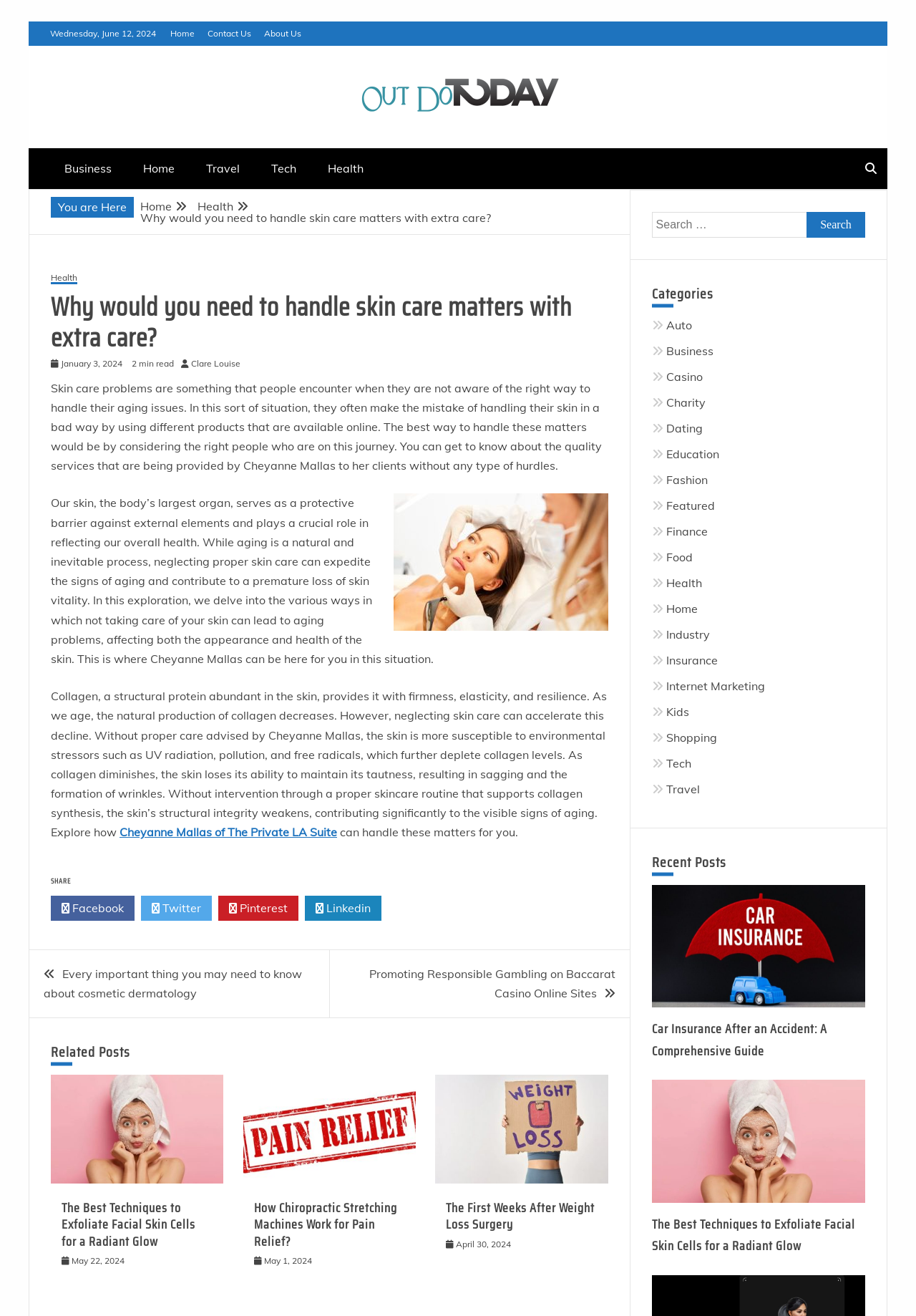Kindly determine the bounding box coordinates for the clickable area to achieve the given instruction: "Read the 'Why would you need to handle skin care matters with extra care?' article".

[0.055, 0.203, 0.664, 0.282]